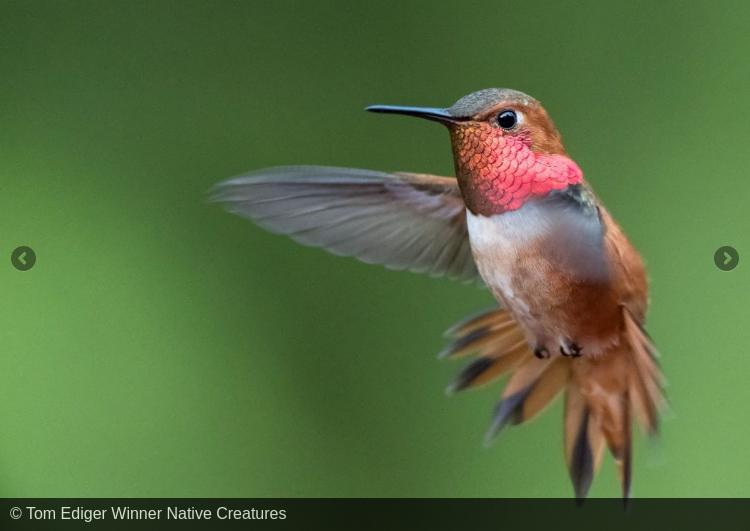Observe the image and answer the following question in detail: What is the background color of the image?

The background of the image is a soft, blurred green, which helps to enhance the focus on the hummingbird's dynamic pose and intricate details of its wings and feathers.